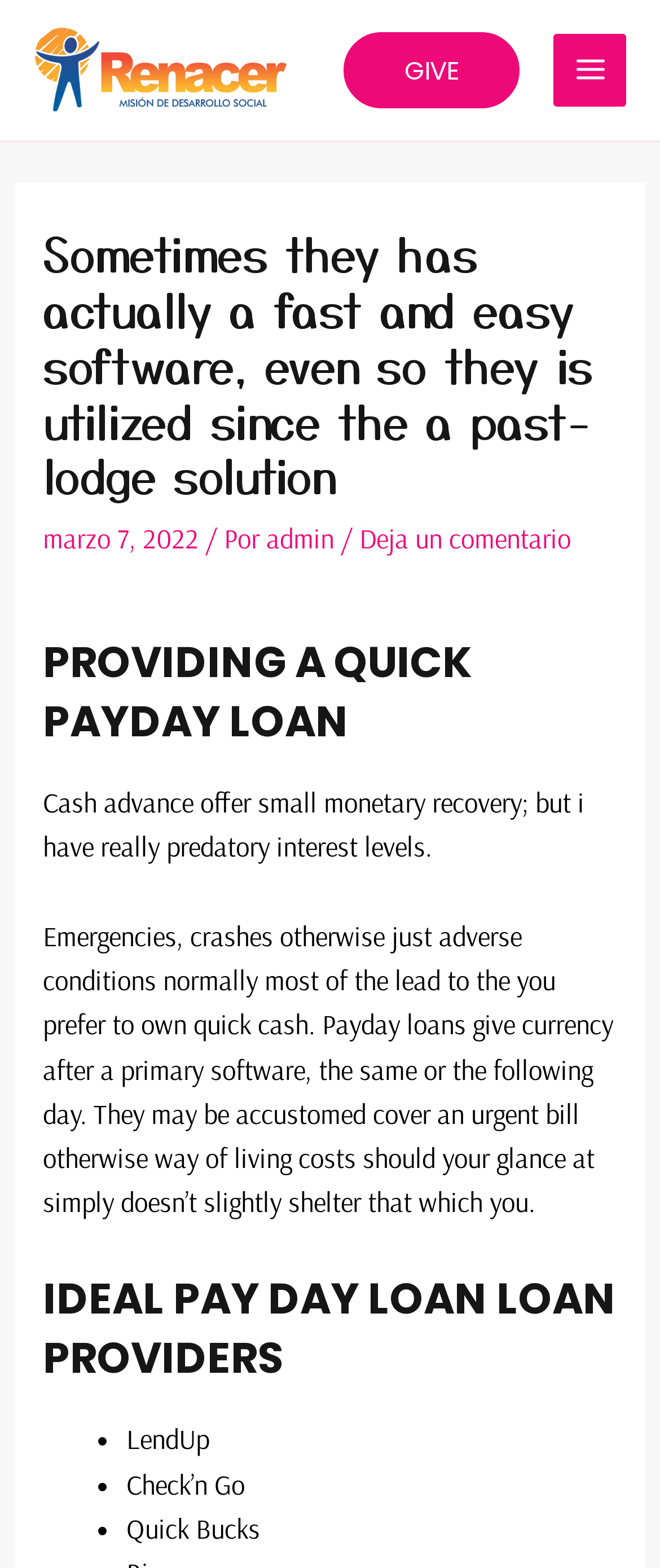From the webpage screenshot, identify the region described by admin. Provide the bounding box coordinates as (top-left x, top-left y, bottom-right x, bottom-right y), with each value being a floating point number between 0 and 1.

[0.403, 0.333, 0.516, 0.354]